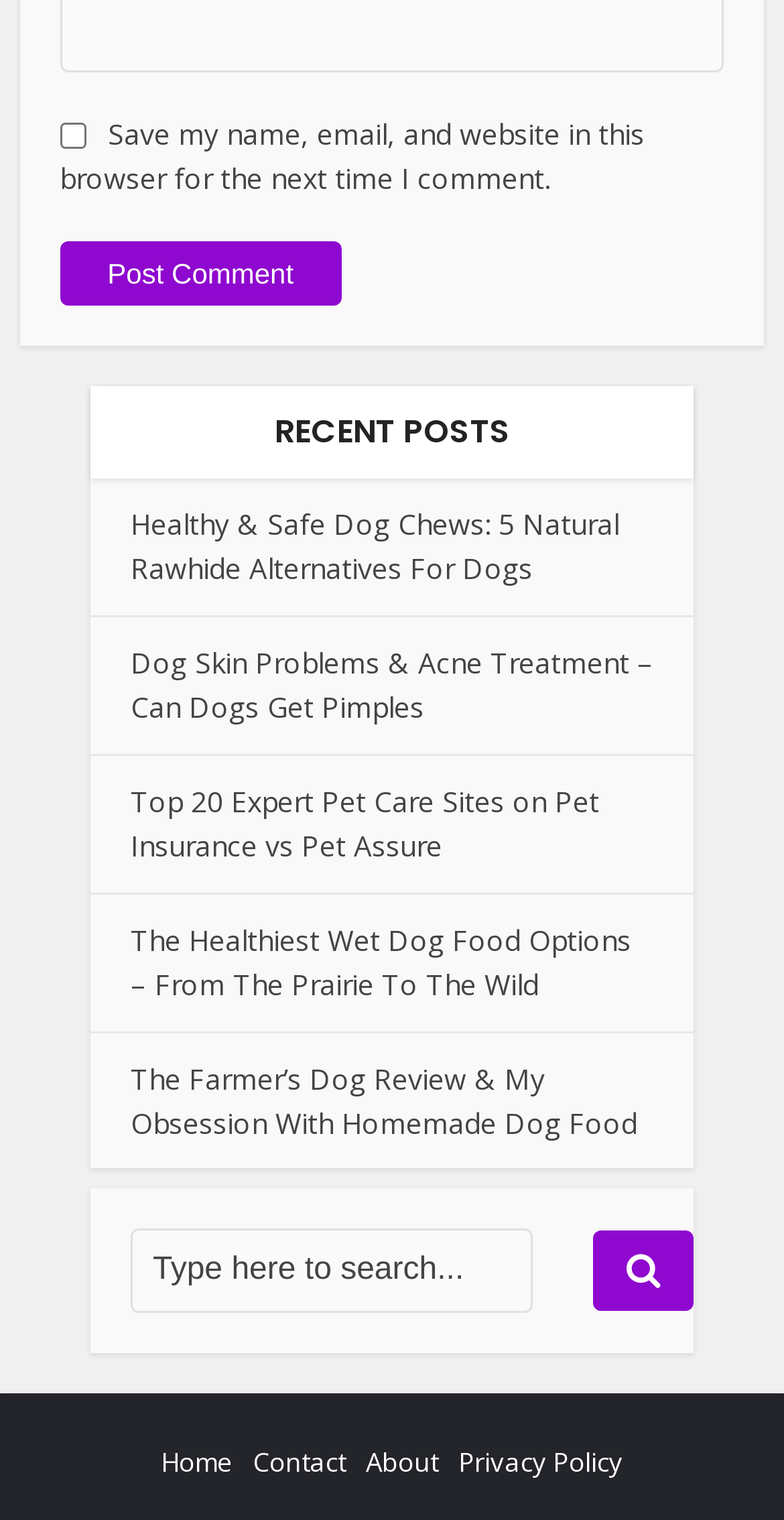Provide the bounding box coordinates for the UI element that is described by this text: "name="submit" value="Post Comment"". The coordinates should be in the form of four float numbers between 0 and 1: [left, top, right, bottom].

[0.076, 0.158, 0.435, 0.201]